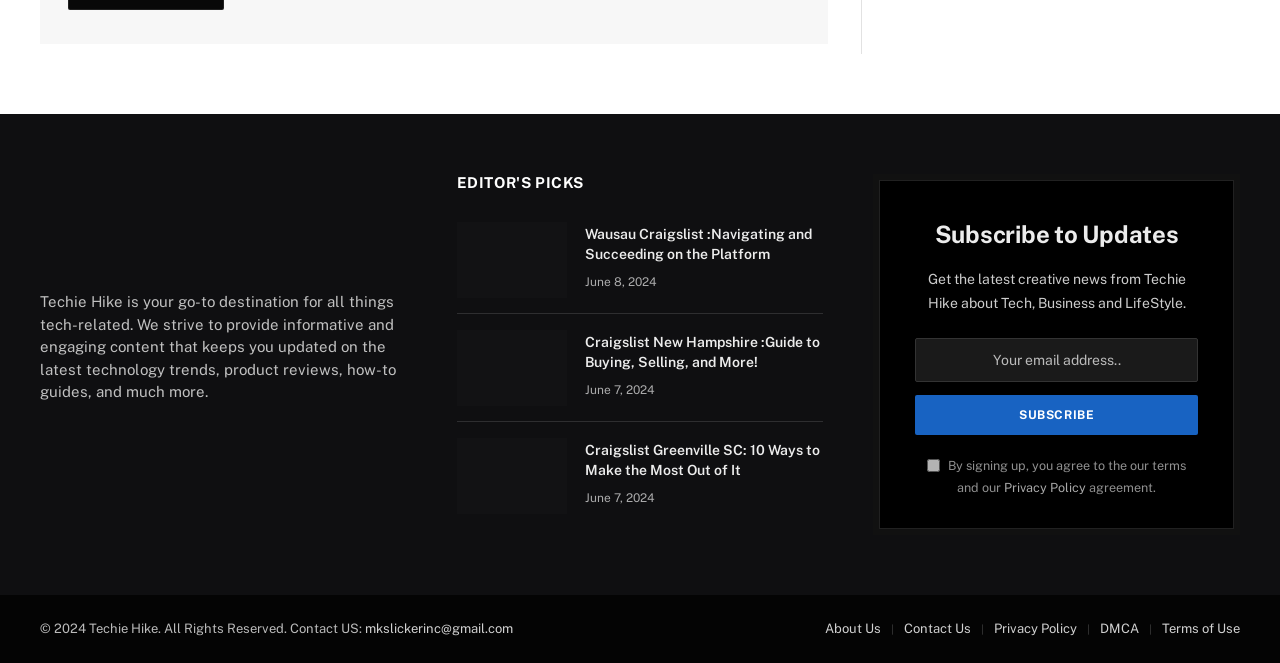Locate the bounding box coordinates of the element to click to perform the following action: 'Check the latest post date'. The coordinates should be given as four float values between 0 and 1, in the form of [left, top, right, bottom].

[0.457, 0.415, 0.513, 0.436]